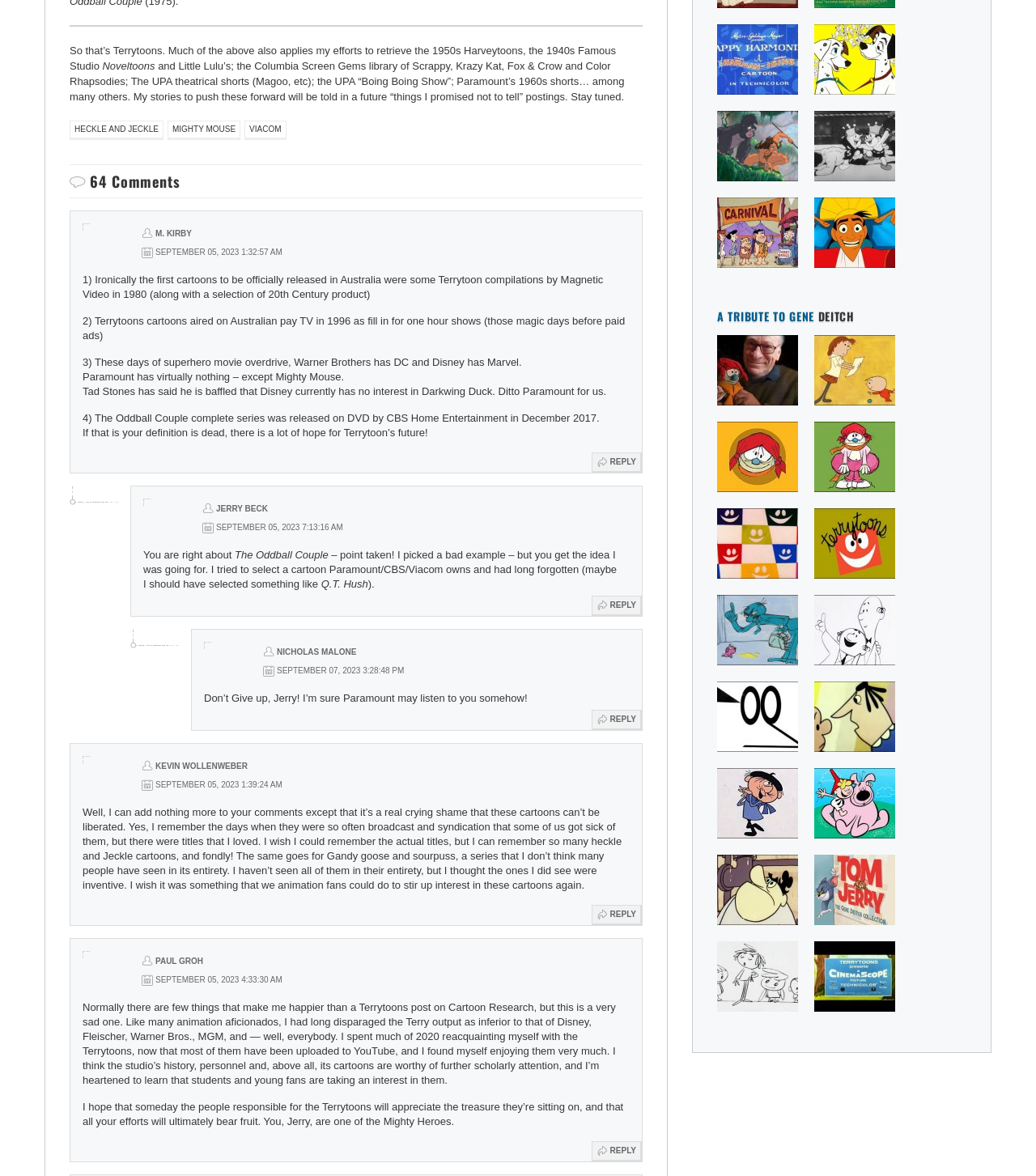Please examine the image and answer the question with a detailed explanation:
What is the topic of the blog post?

The topic of the blog post is Terrytoons, which is evident from the text content of the webpage, specifically the title and the text paragraphs that discuss the history and significance of Terrytoons.